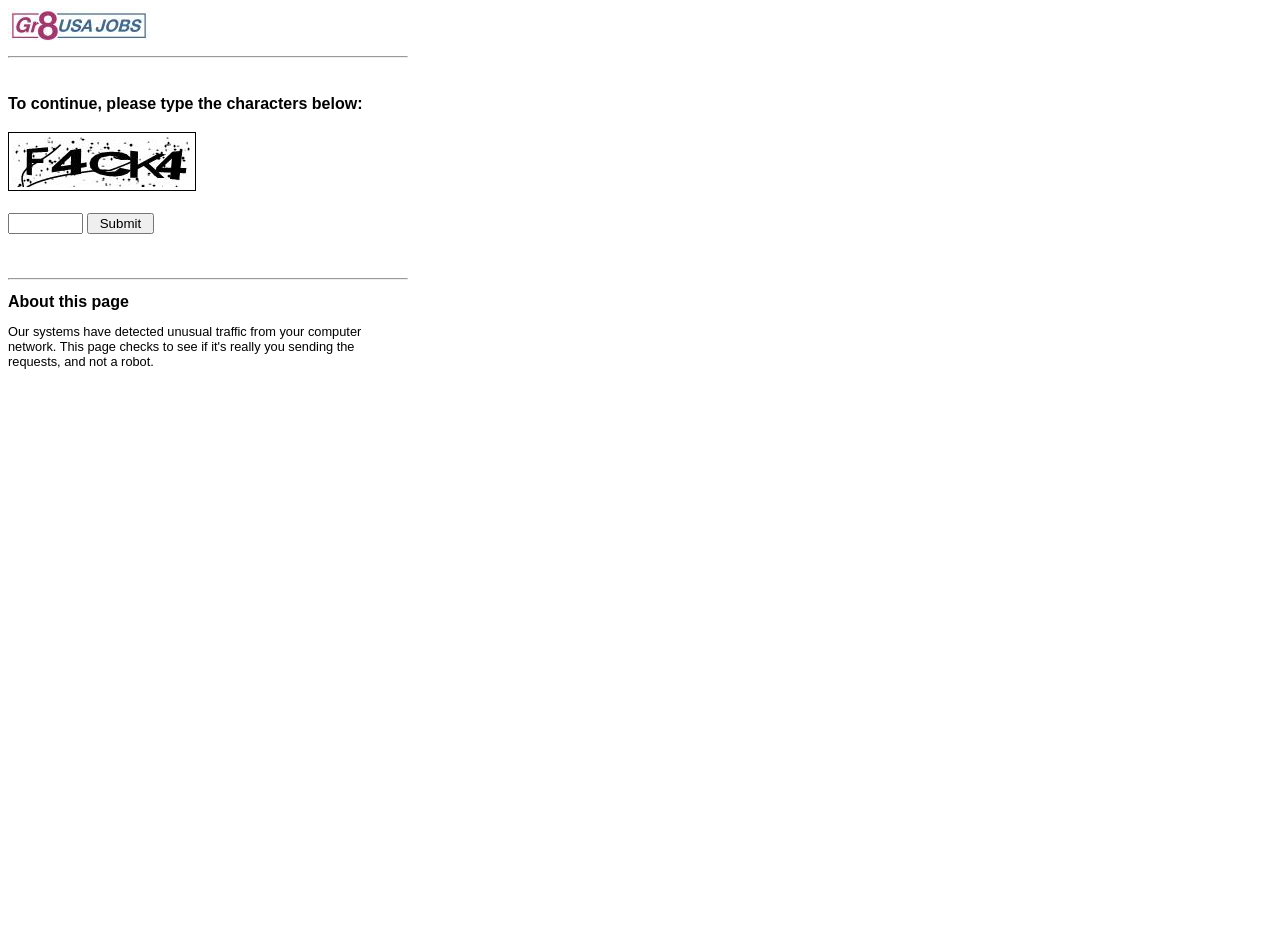What is the orientation of the first separator?
Using the image as a reference, deliver a detailed and thorough answer to the question.

The first separator has an orientation of horizontal, which means it is a horizontal line that separates the image from the heading and the rest of the content.